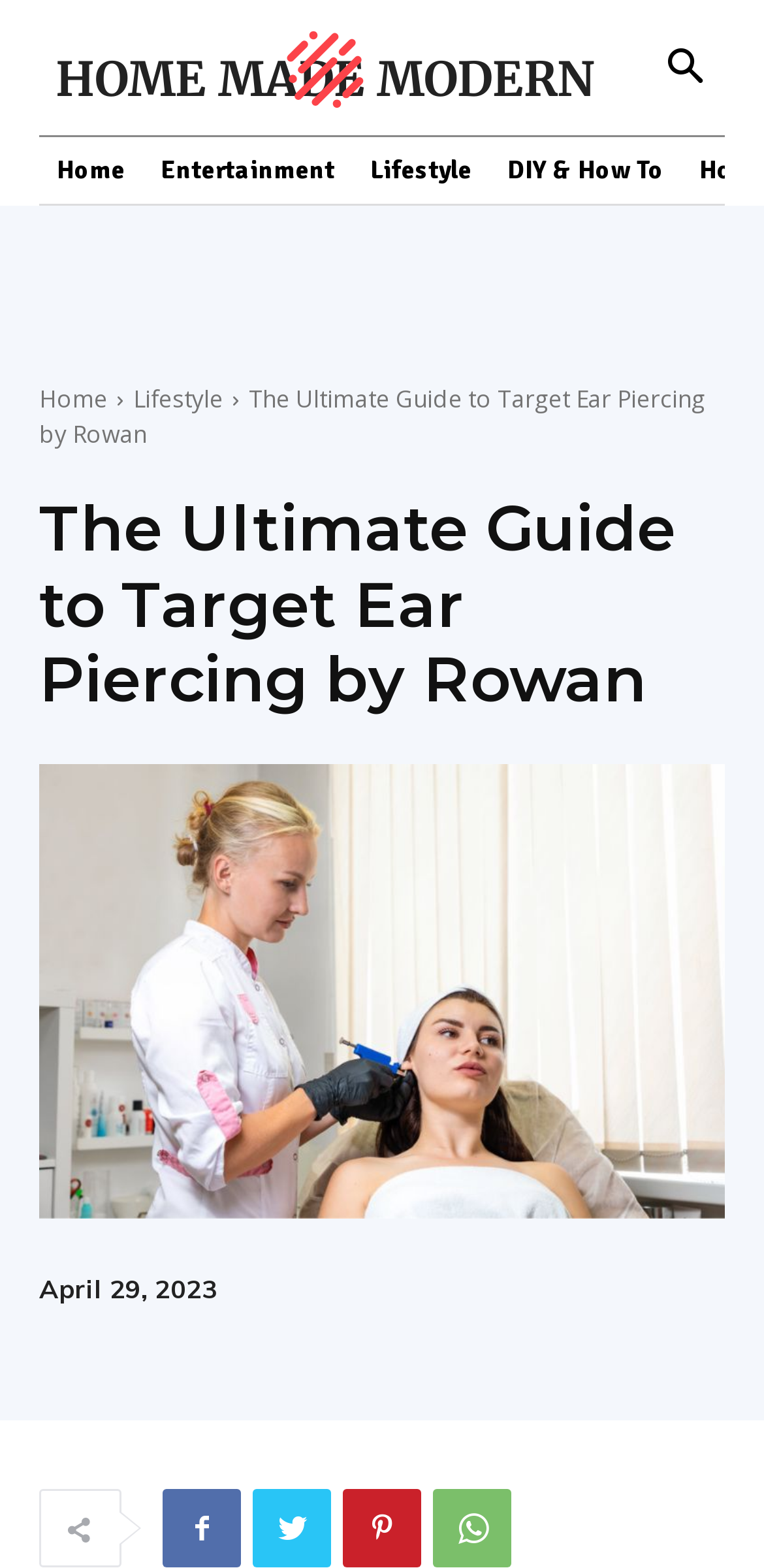Use a single word or phrase to answer the question: What is the main topic of this webpage?

Target Ear Piercing